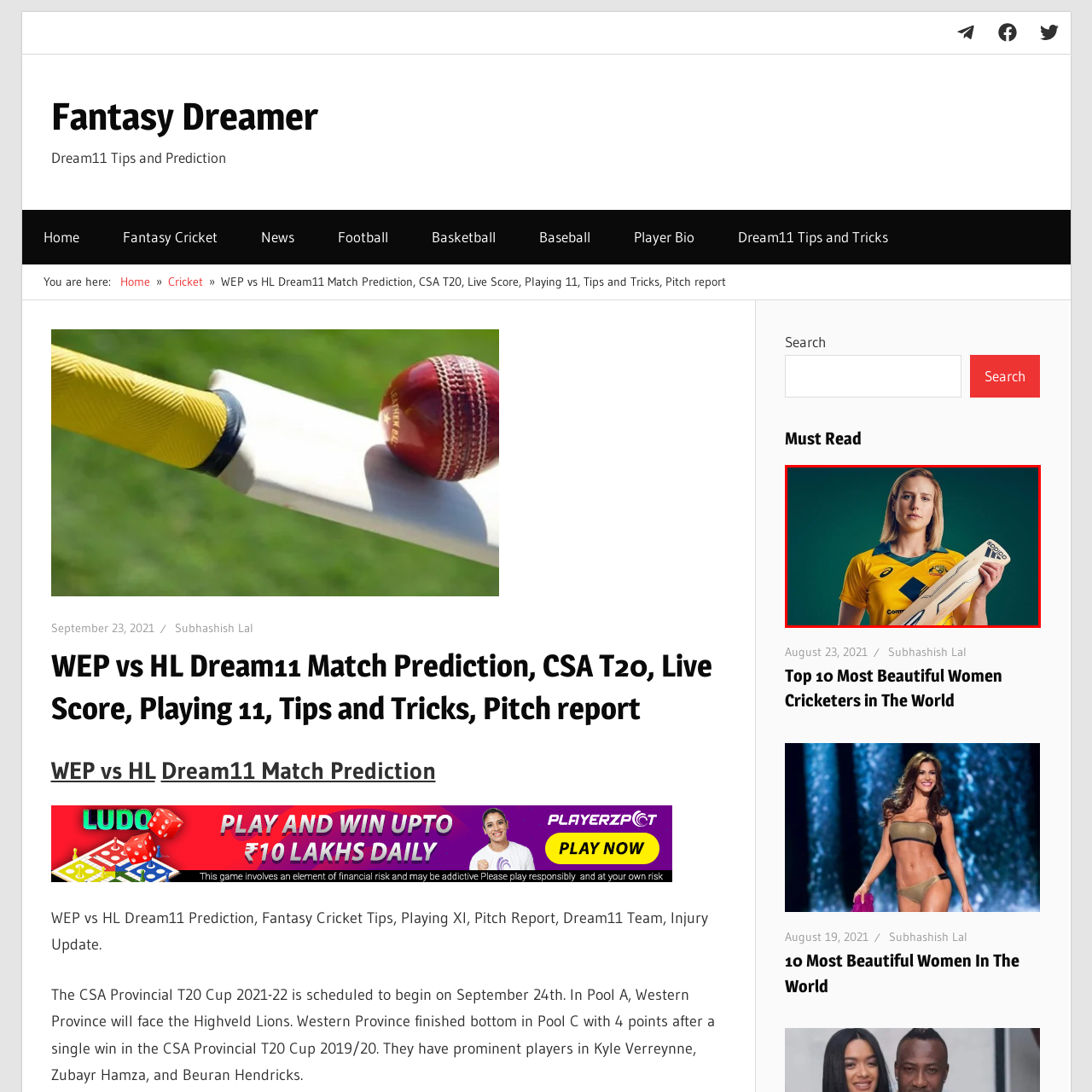Offer a detailed explanation of the scene within the red bounding box.

In this striking image, a female cricketer embodies confidence and determination while holding a cricket bat. She is dressed in a bright yellow Australian national team jersey, showcasing her affiliation with the sport. The backdrop features a deep green that enhances her vibrant uniform and highlights her athleticism. With a serious expression, she stands poised, ready to take on the challenges of the game, reflecting the strength and skill of women in cricket. This image symbolizes not just the sport but a celebration of female athletes making their mark in a traditionally male-dominated arena.